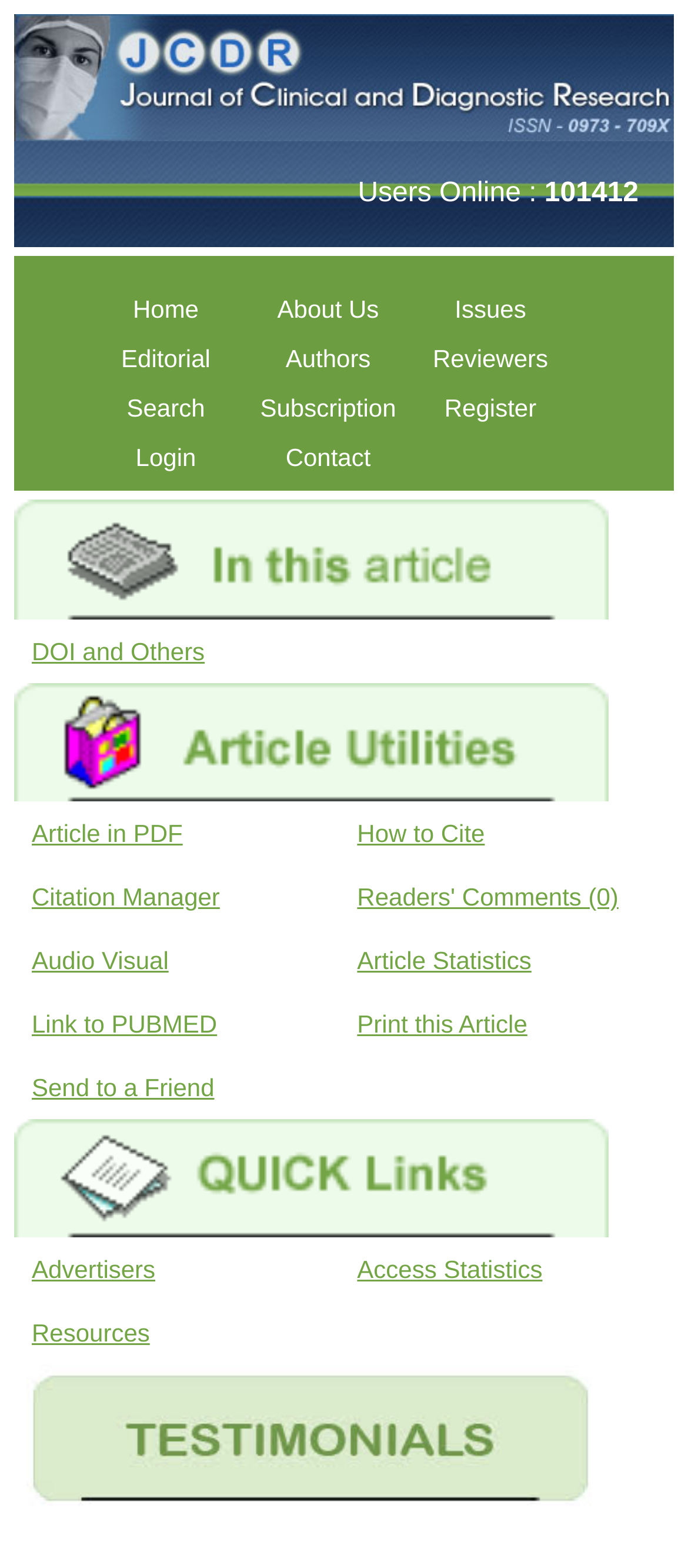Indicate the bounding box coordinates of the element that must be clicked to execute the instruction: "login to the system". The coordinates should be given as four float numbers between 0 and 1, i.e., [left, top, right, bottom].

[0.123, 0.276, 0.359, 0.308]